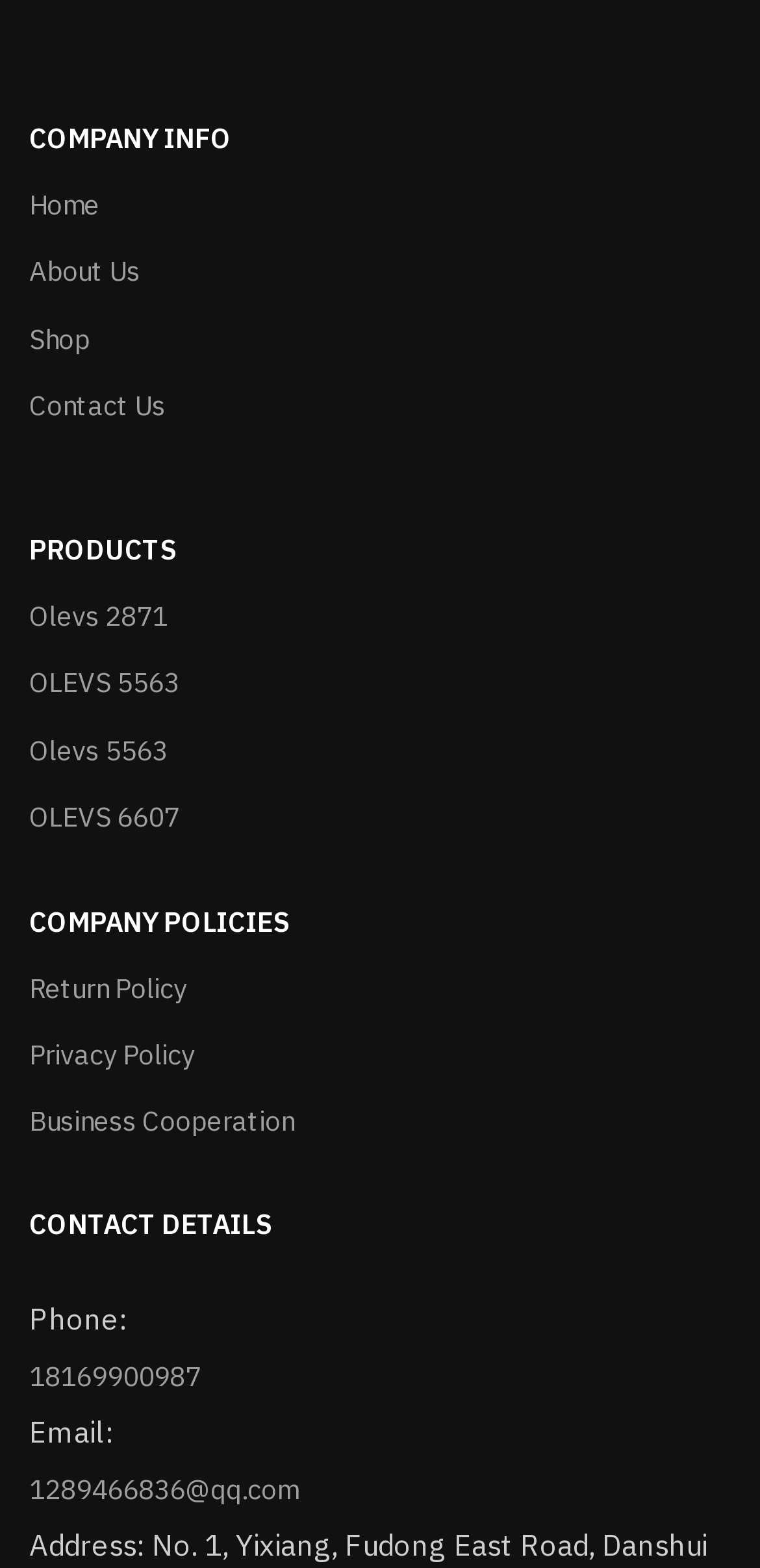Using the elements shown in the image, answer the question comprehensively: What is the email address of the company?

I found the email address by looking at the 'CONTACT DETAILS' section, where it says 'Email:' followed by a link with the email address '1289466836@qq.com'.